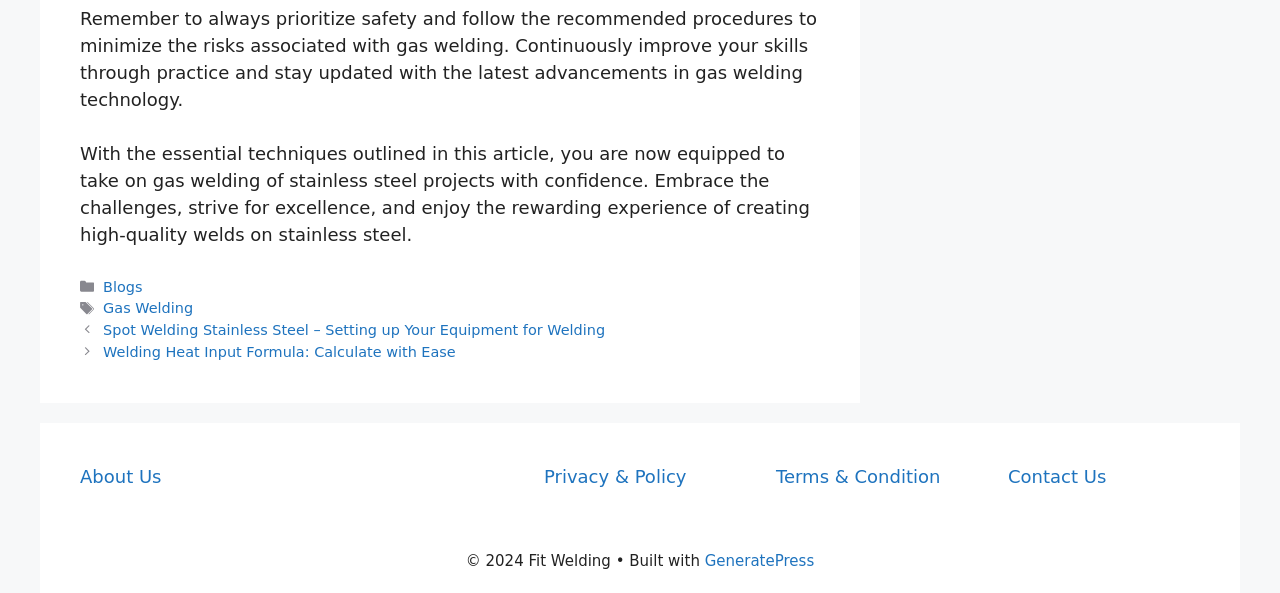Look at the image and write a detailed answer to the question: 
What is the purpose of the article?

The purpose of the article is to educate readers on the essential techniques and safety procedures for gas welding, as evident from the text content, which provides guidance and encouragement to improve skills and stay updated with the latest advancements in gas welding technology.